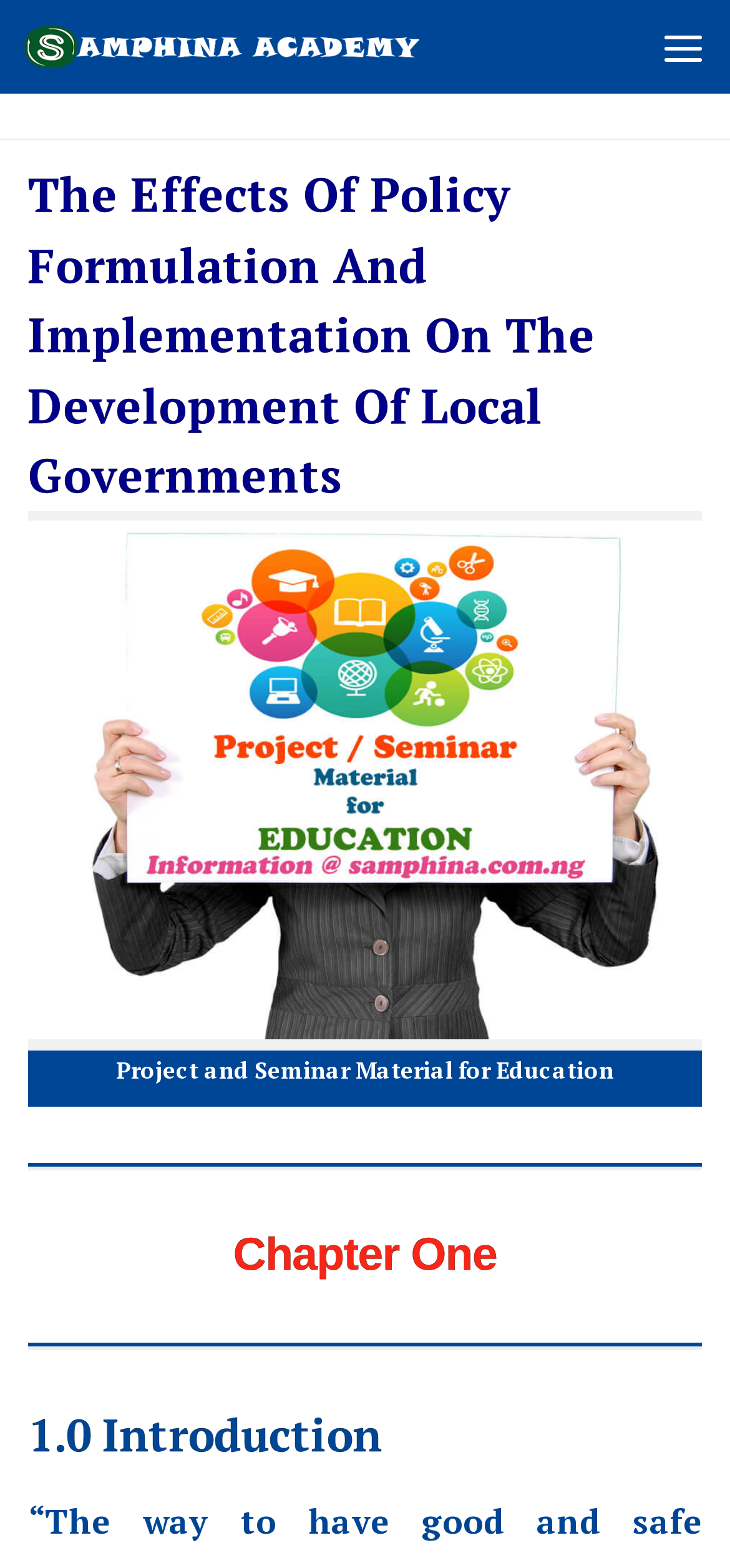Create a detailed narrative of the webpage’s visual and textual elements.

The webpage is about a research project titled "The Effects Of Policy Formulation And Implementation On The Development Of Local Governments". At the top-left corner, there is a link to "Skip to content". Next to it, there is a link to "Samphina Academy" accompanied by an image with the same name. 

On the top-right corner, there is a button labeled "Menu". When expanded, it reveals a section with a heading that matches the title of the research project. Below the heading, there is an image related to "Project and Seminar Material for Education". 

Underneath the image, there is a horizontal separator, followed by a heading titled "Chapter One". Another horizontal separator appears below, and then a heading titled "1.0 Introduction" is located at the bottom of this section.